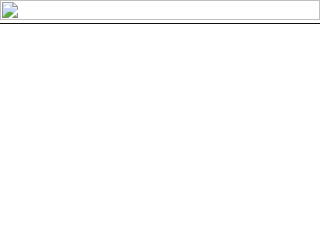What is essential for the survival of the beetle and its host?
Refer to the image and provide a one-word or short phrase answer.

The surrounding environment